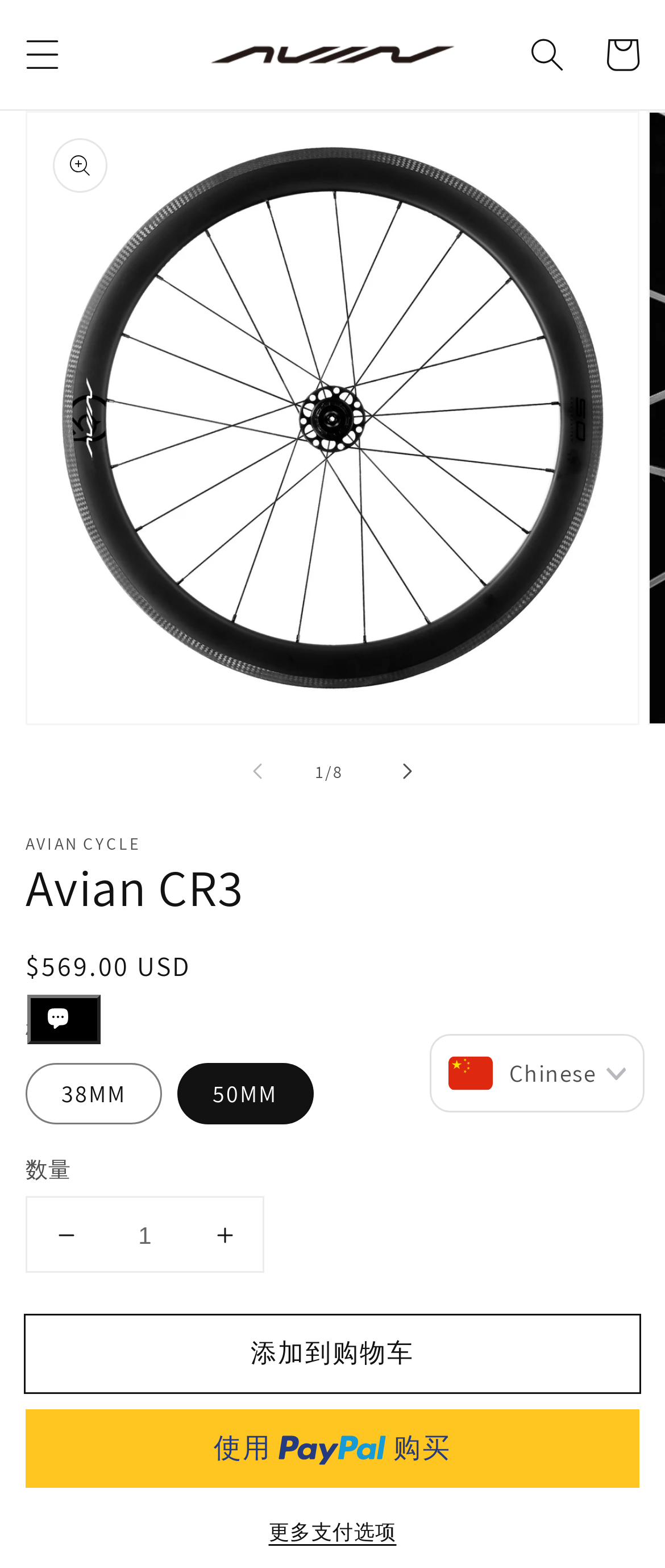Find the bounding box of the UI element described as follows: "parent_node: 购物车".

[0.288, 0.018, 0.712, 0.052]